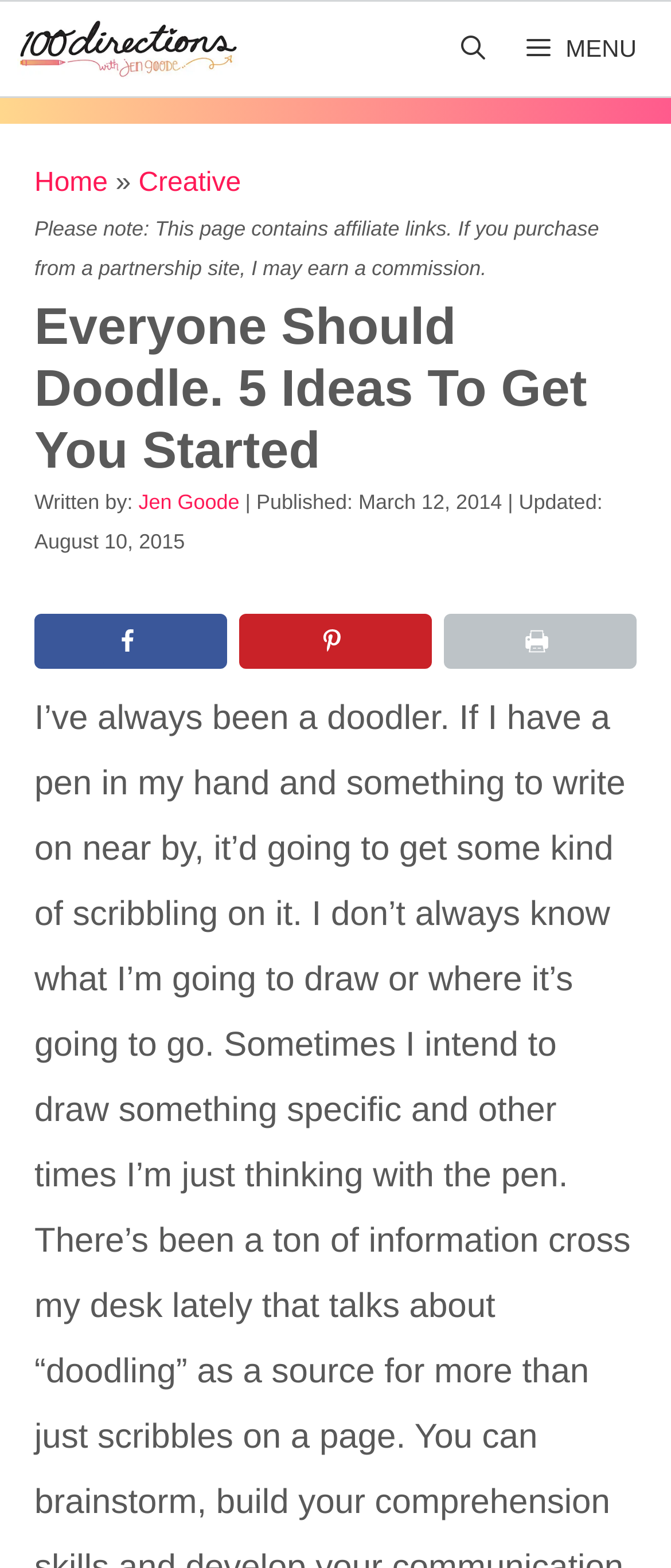Create a detailed summary of the webpage's content and design.

This webpage is about doodling, with a personal anecdote from the author at the top. The page is headed by a title "Everyone Should Doodle. 5 Ideas To Get You Started" and has a subtitle with the author's name, "Jen Goode", and the publication and update dates. 

At the top left, there is a link to "100 Directions" accompanied by an image with the same name. On the top right, there is a search bar link and a menu button with a hamburger icon. When the menu button is expanded, it reveals a list of links, including "Home", "Creative", and others. 

Below the title, there is a note about affiliate links and a commission disclaimer. The main content of the page is not explicitly described in the accessibility tree, but it likely contains the 5 ideas to get started with doodling, given the title. 

At the bottom of the page, there are social media sharing links, including "Share on Facebook", "Save to Pinterest", and "Print this webpage", each accompanied by an icon.